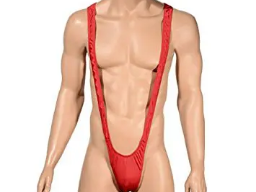Provide a short, one-word or phrase answer to the question below:
What is the purpose of the wide straps?

To create a silhouette